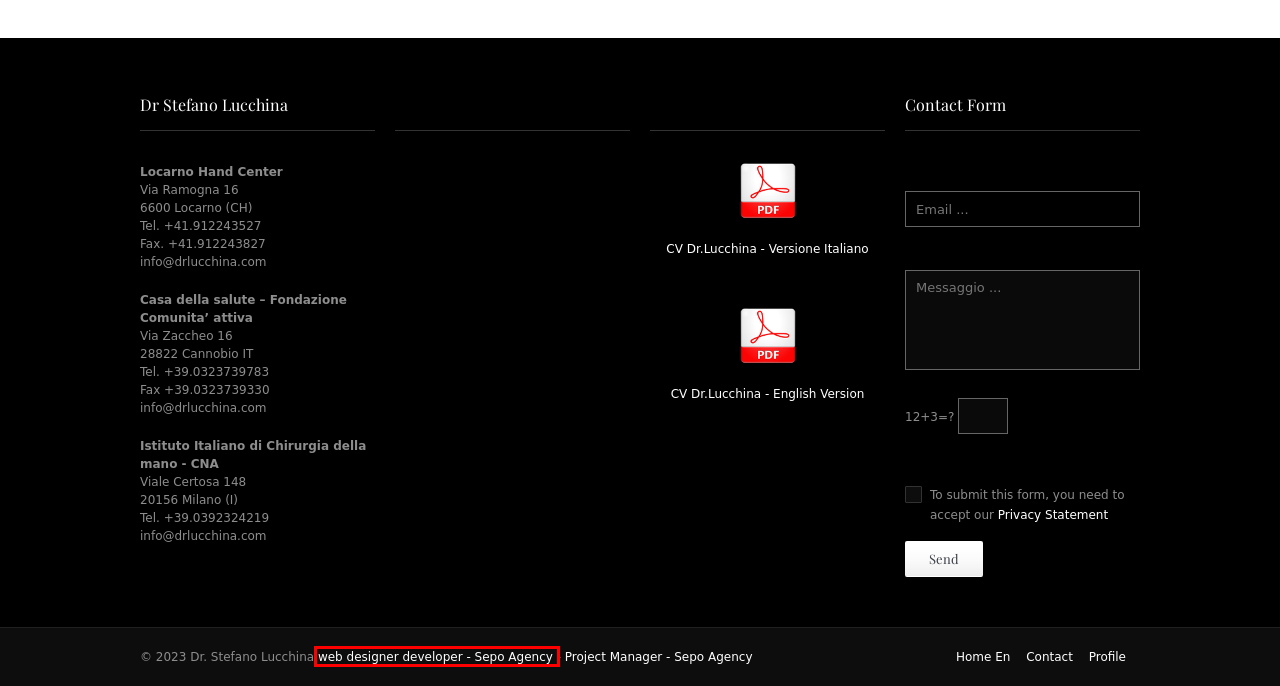Inspect the screenshot of a webpage with a red rectangle bounding box. Identify the webpage description that best corresponds to the new webpage after clicking the element inside the bounding box. Here are the candidates:
A. Press - Dr Stefano Lucchina
B. Hands - Dr Stefano Lucchina
C. Patient Information - Dr Stefano Lucchina
D. Contact - Dr Stefano Lucchina
E. Profile - Dr Stefano Lucchina
F. Home En - Dr Stefano Lucchina
G. Home
H. Microchirurgia e Trattamenti Estetici - Dr Stefano Lucchina

G